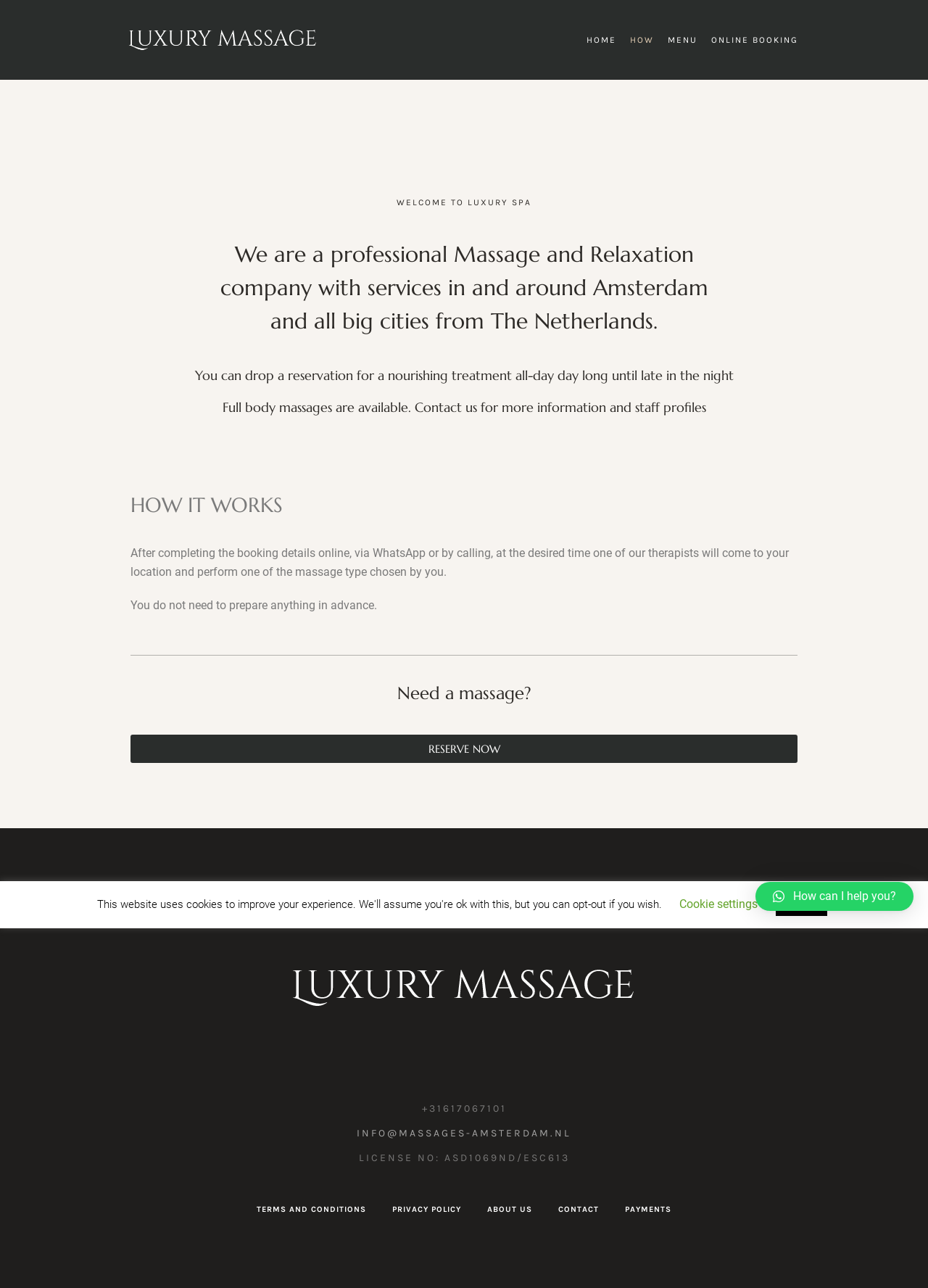What is the name of the company?
Give a detailed response to the question by analyzing the screenshot.

The name of the company can be found in the image at the top of the page, which is described as 'Luxury Massage Amsterdam'. This image is also a link, and the text 'Luxury Massage Amsterdam' is repeated in the link at the bottom of the page.